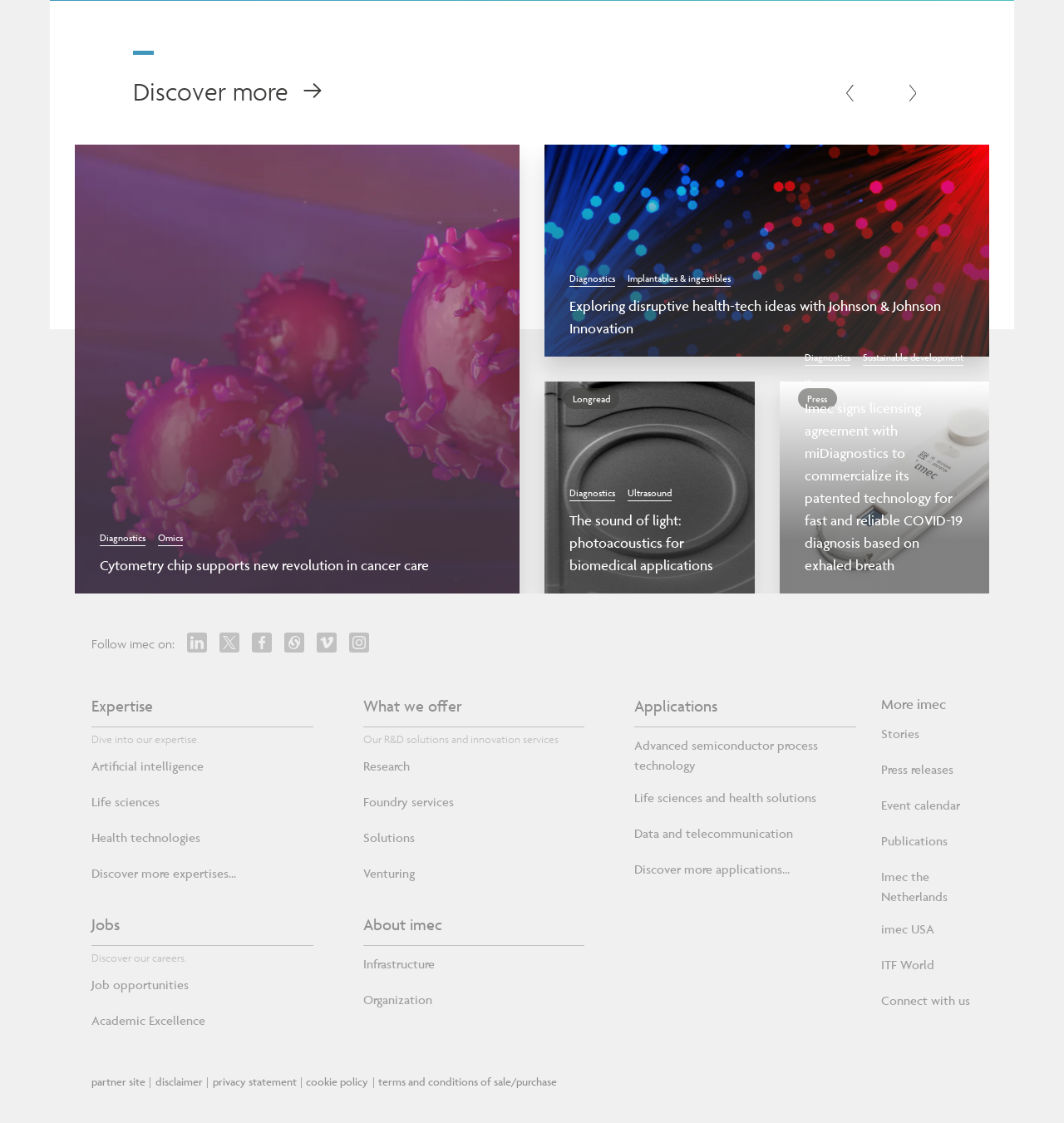Respond to the question with just a single word or phrase: 
What is the main topic of this webpage?

Health tech